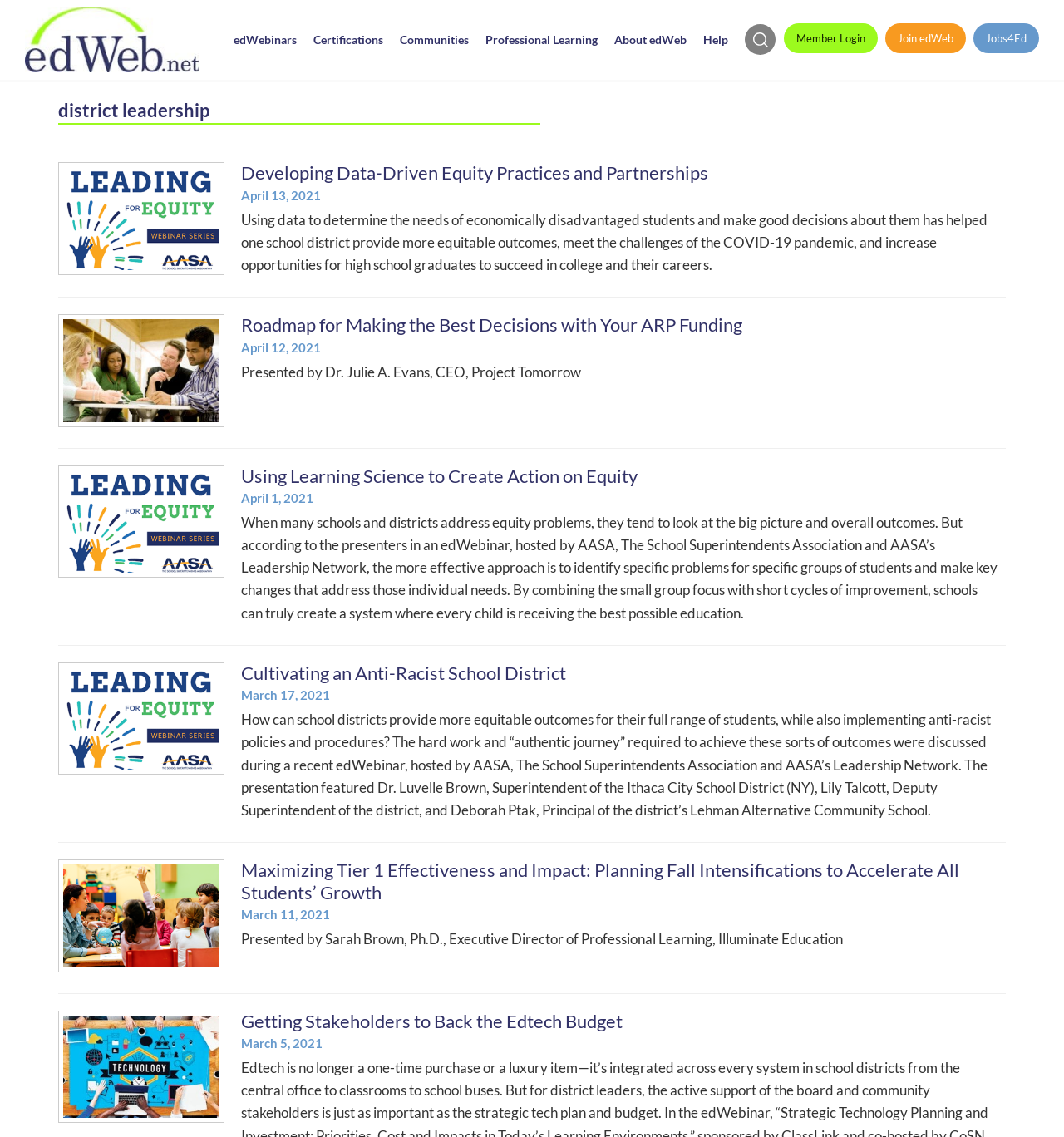On what date was the article 'Cultivating an Anti-Racist School District' published?
Using the image provided, answer with just one word or phrase.

March 17, 2021